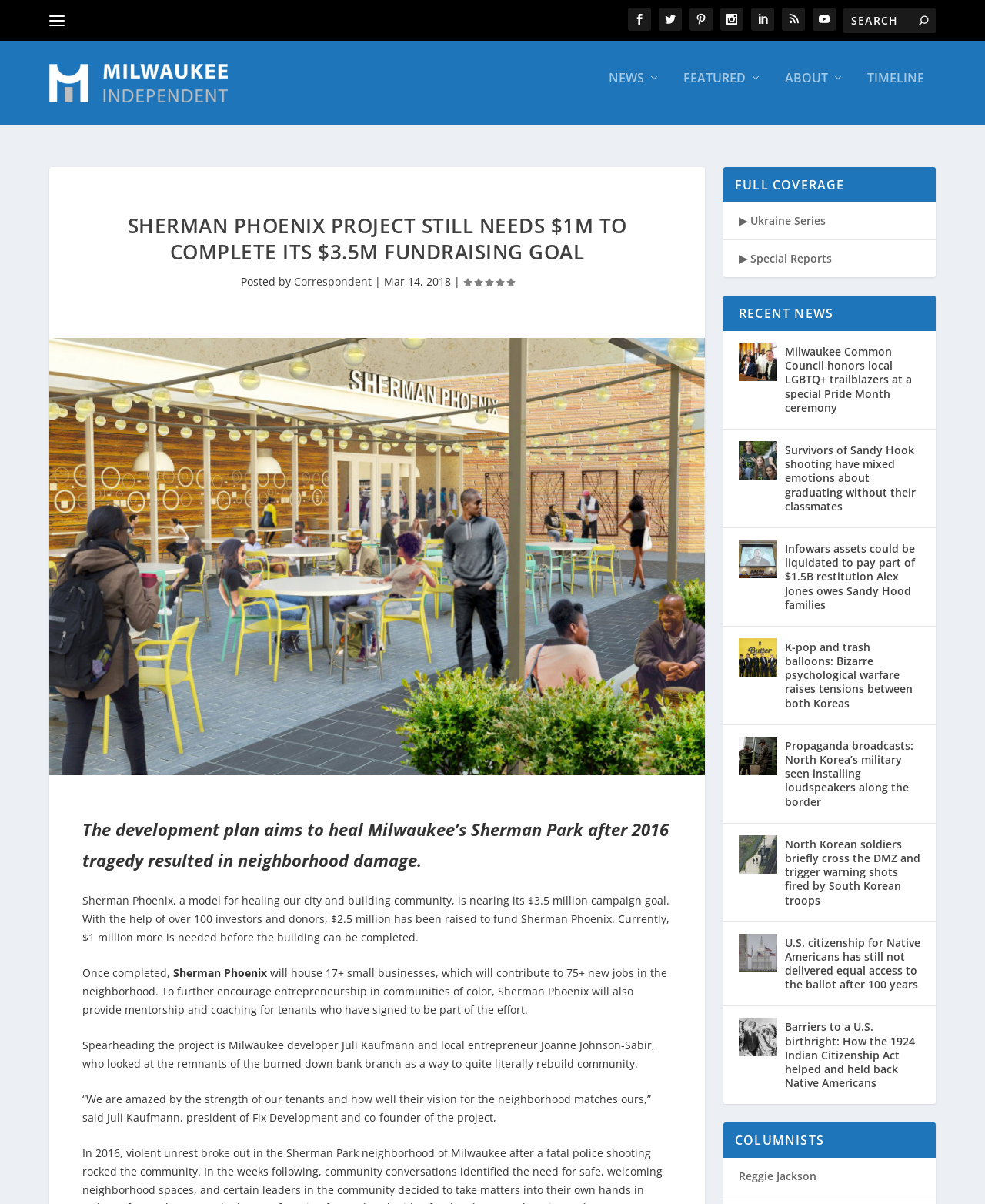Please identify the bounding box coordinates of the area I need to click to accomplish the following instruction: "Search for something".

[0.856, 0.006, 0.95, 0.027]